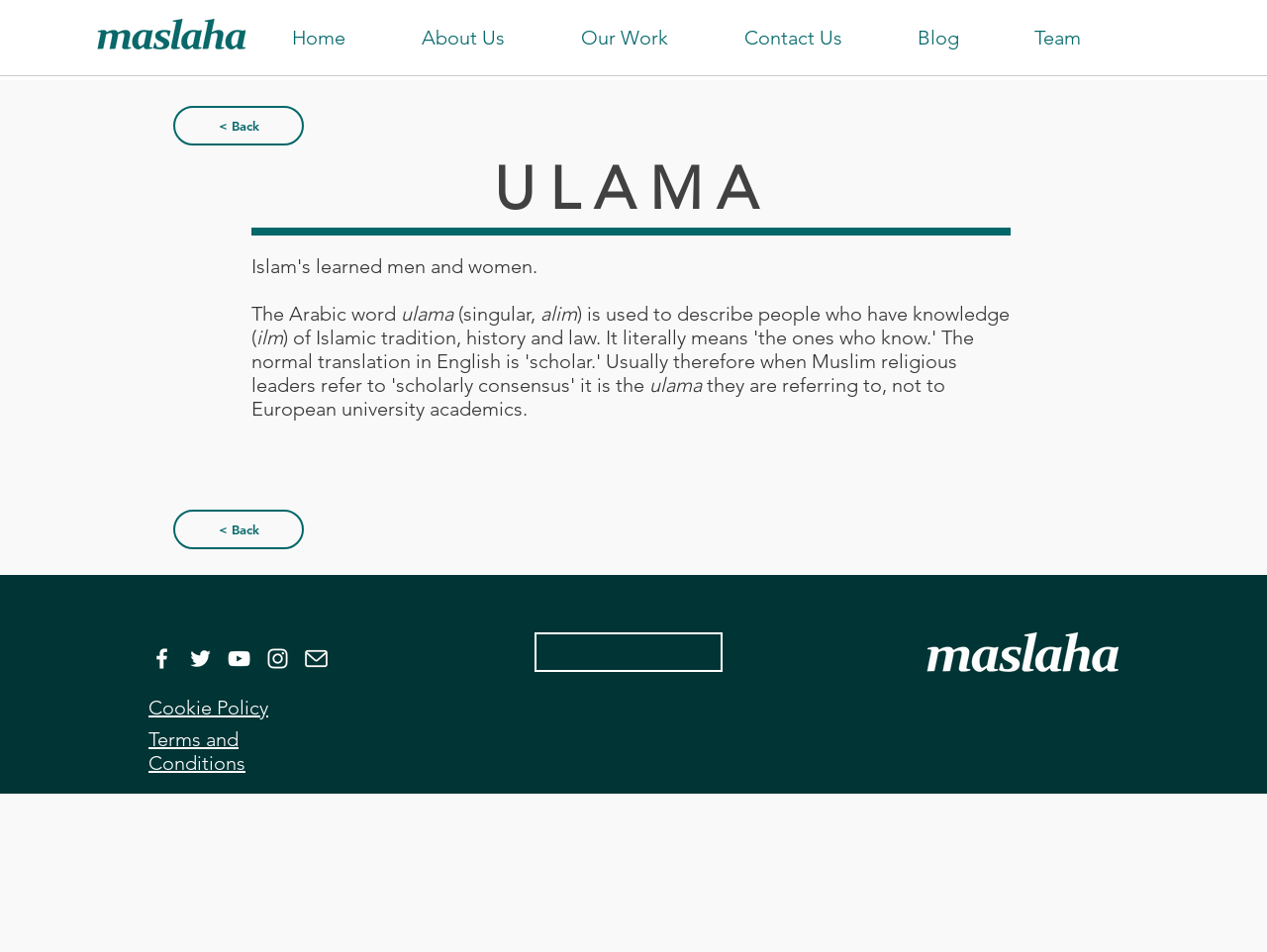What is the last menu item in the navigation bar?
Please give a well-detailed answer to the question.

I examined the navigation bar and found that the last menu item is a link element with the text 'Team'.